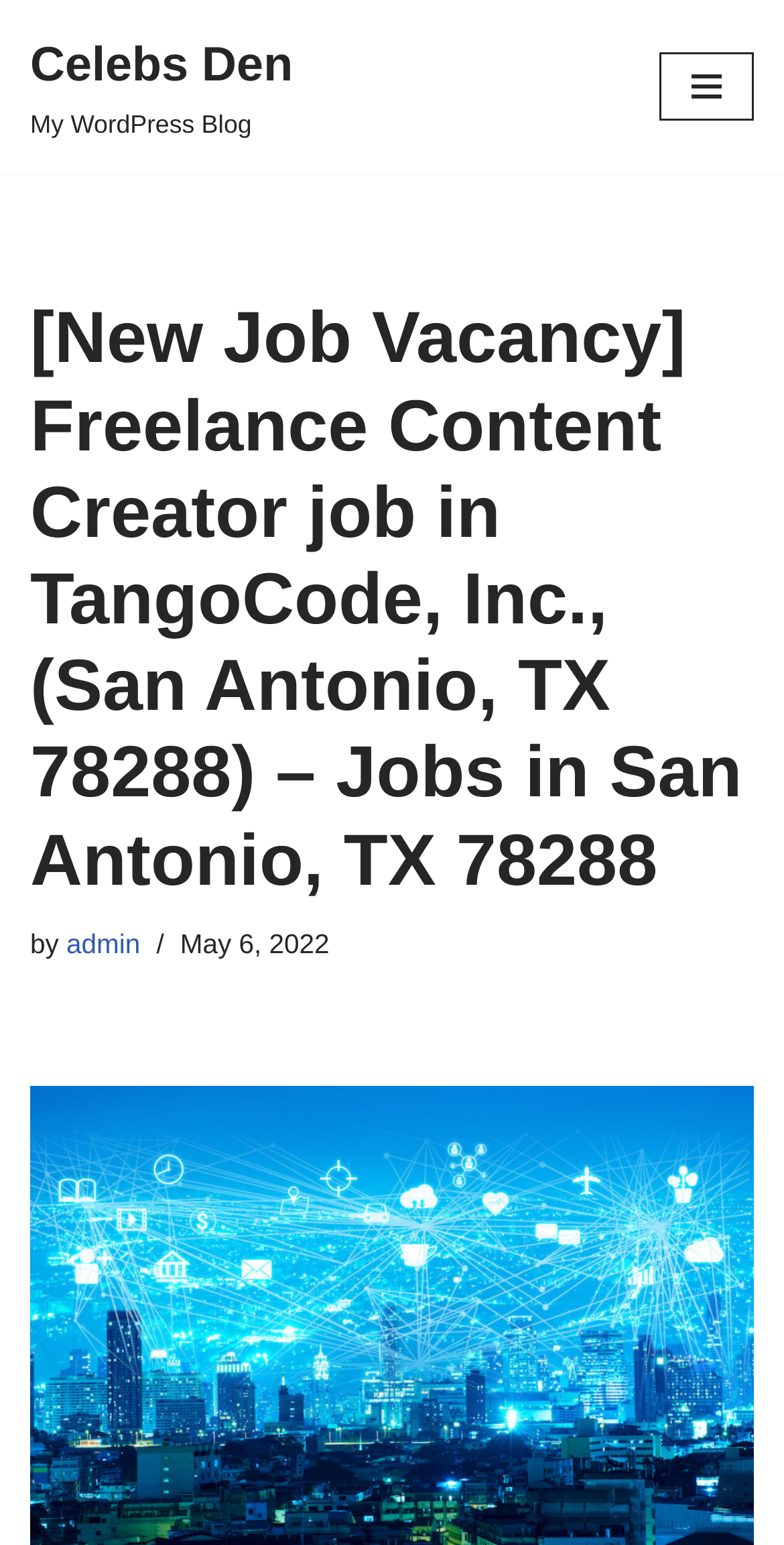When was the job vacancy posted?
Answer briefly with a single word or phrase based on the image.

May 6, 2022